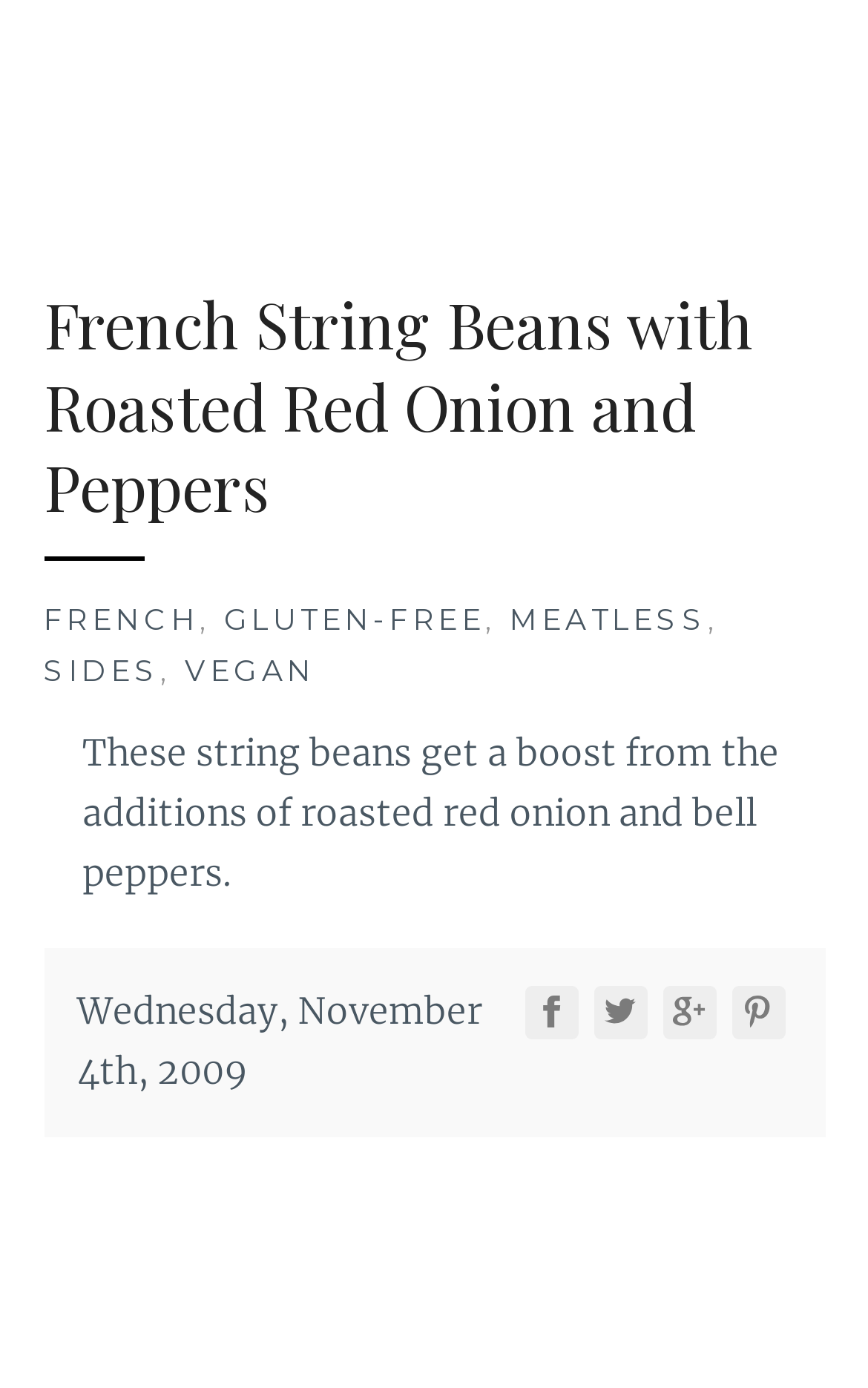Can you provide the bounding box coordinates for the element that should be clicked to implement the instruction: "Read the description of the string beans recipe"?

[0.095, 0.525, 0.898, 0.645]